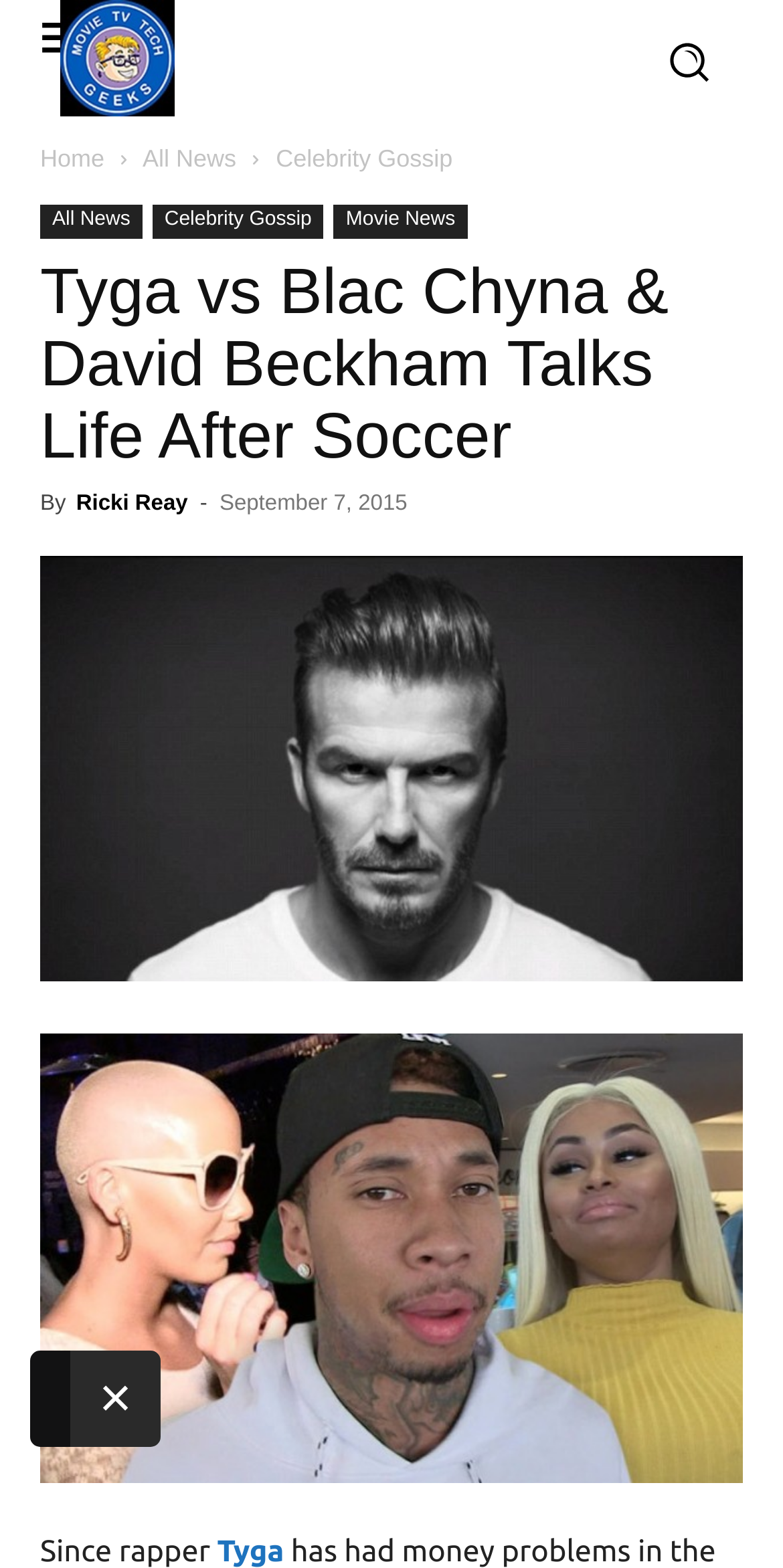Please identify the bounding box coordinates of the element I need to click to follow this instruction: "View the article about Tyga".

[0.051, 0.163, 0.949, 0.301]